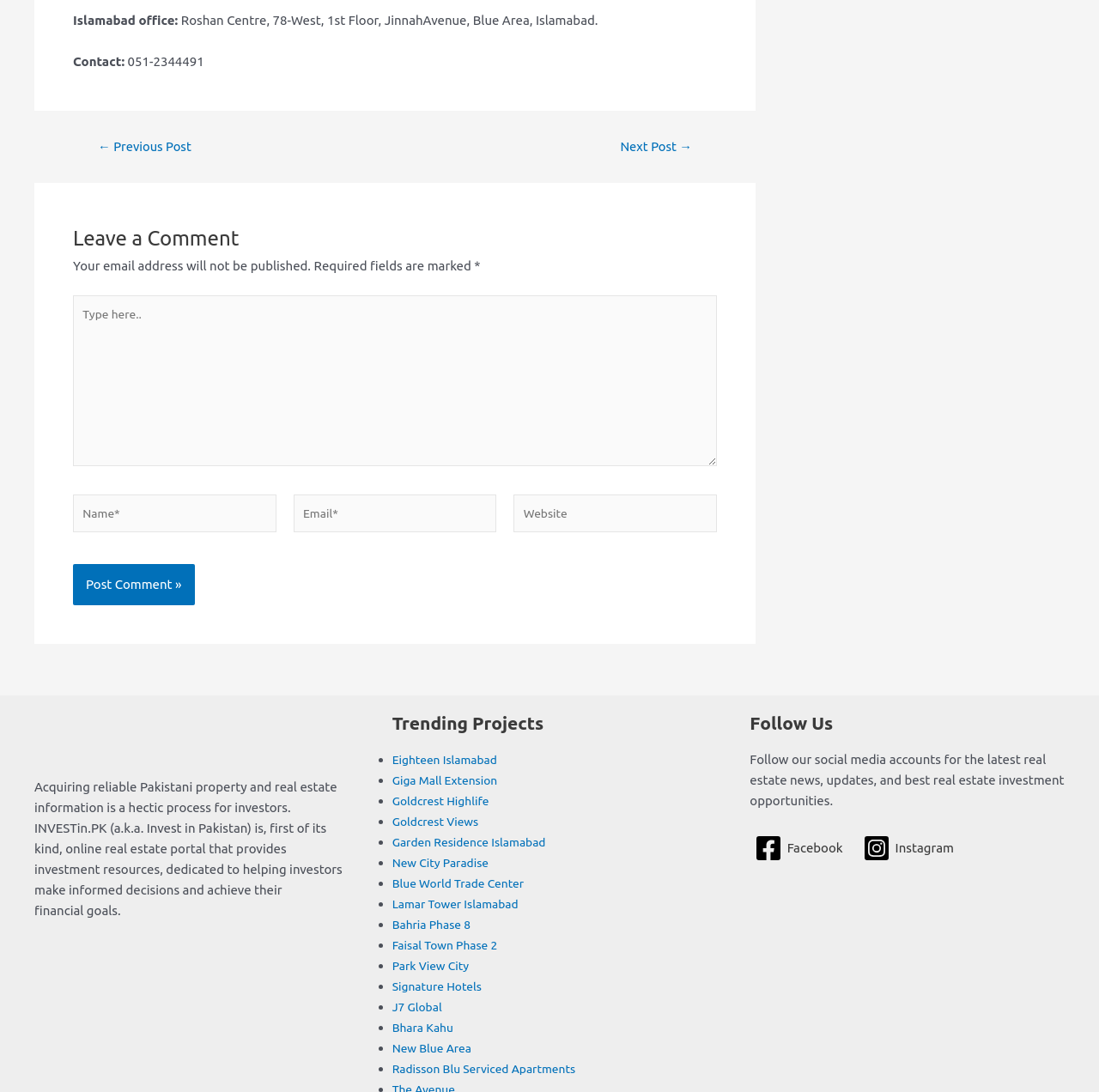Please locate the bounding box coordinates of the element that should be clicked to complete the given instruction: "Click the 'Eighteen Islamabad' link".

[0.357, 0.706, 0.461, 0.719]